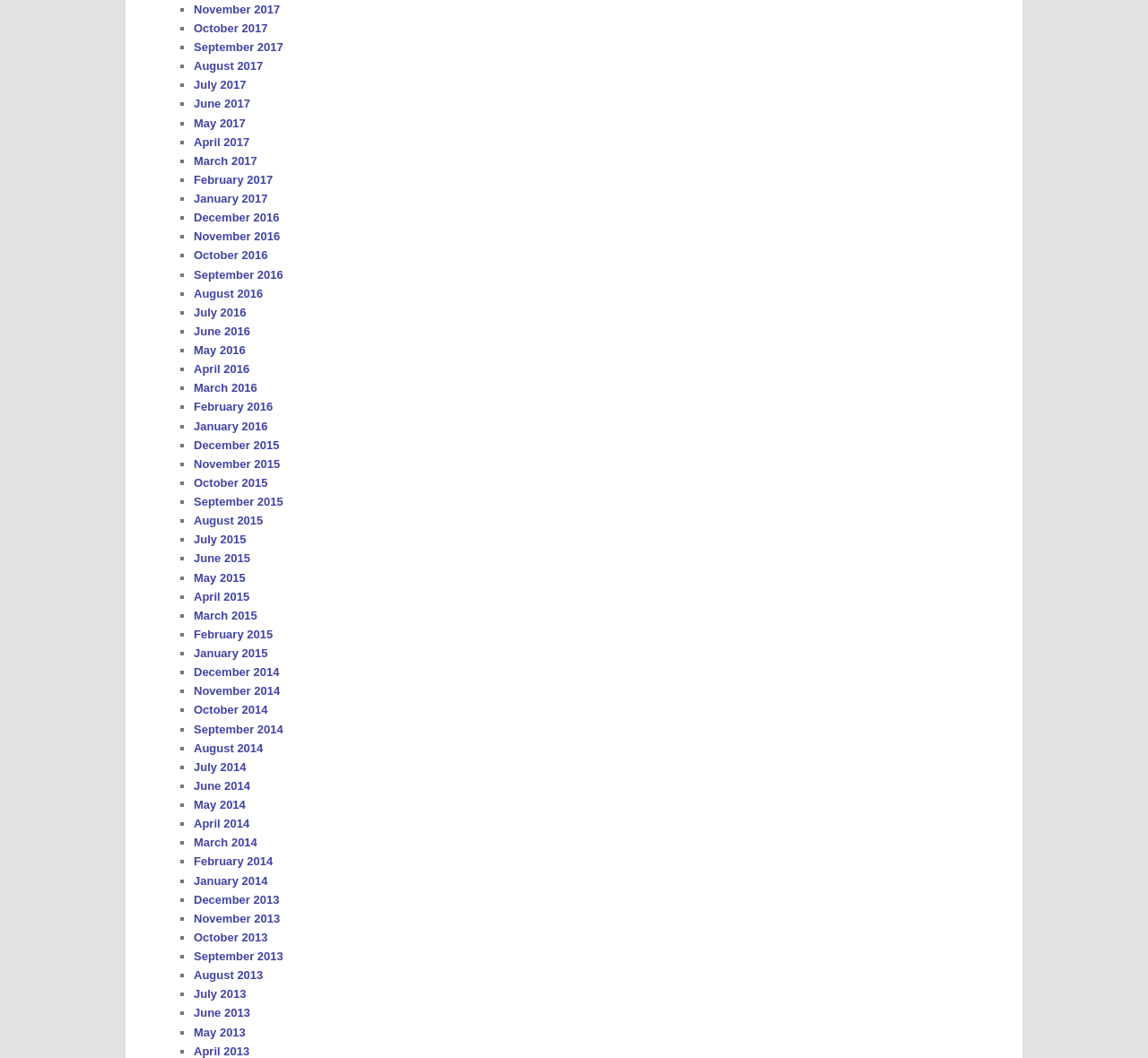Please use the details from the image to answer the following question comprehensively:
What is the earliest month listed?

By examining the list of links, I found that the earliest month listed is December 2014, which is located at the bottom of the list.